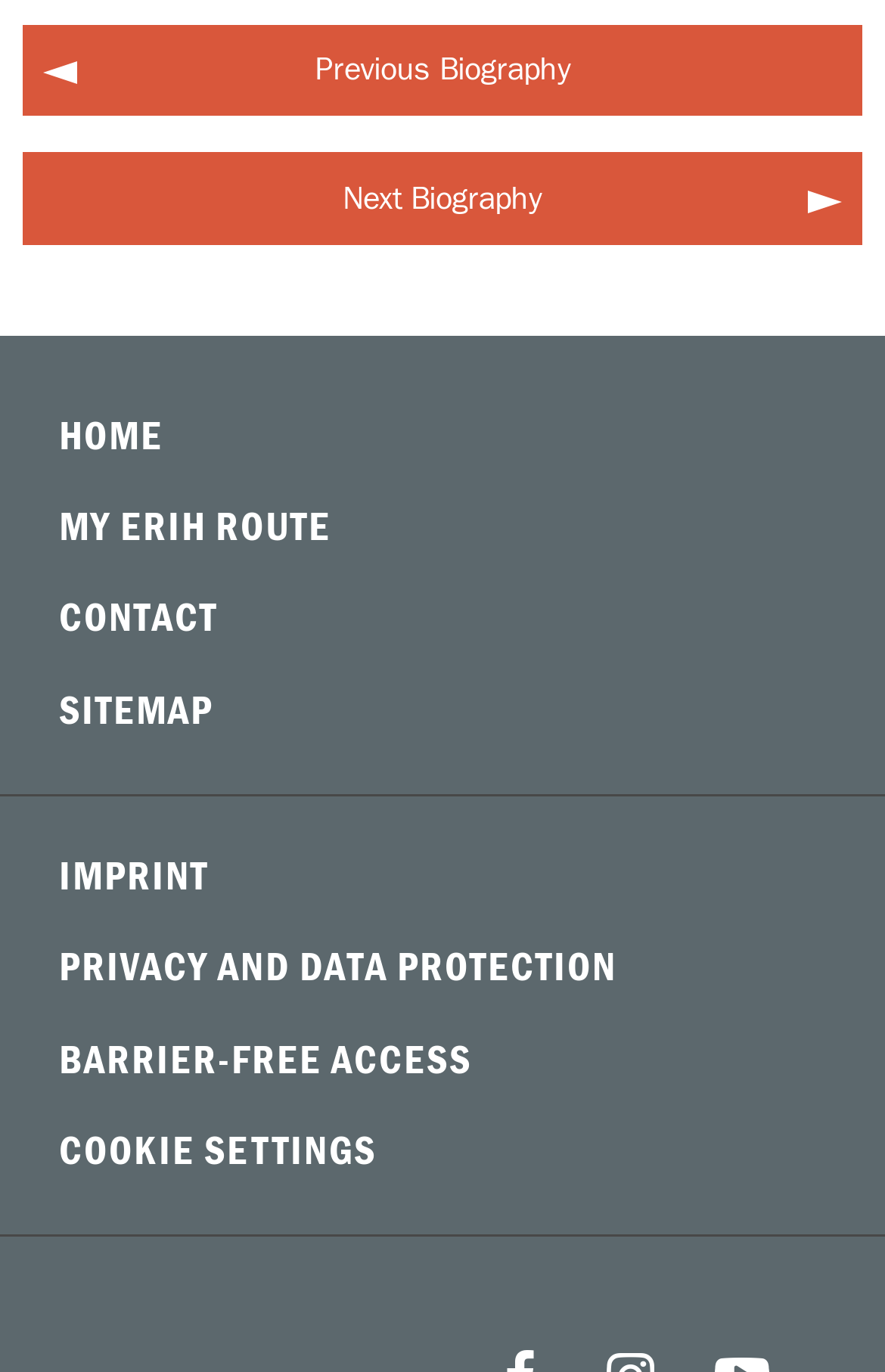Give a concise answer using only one word or phrase for this question:
How many elements are there in the top section of the webpage?

9